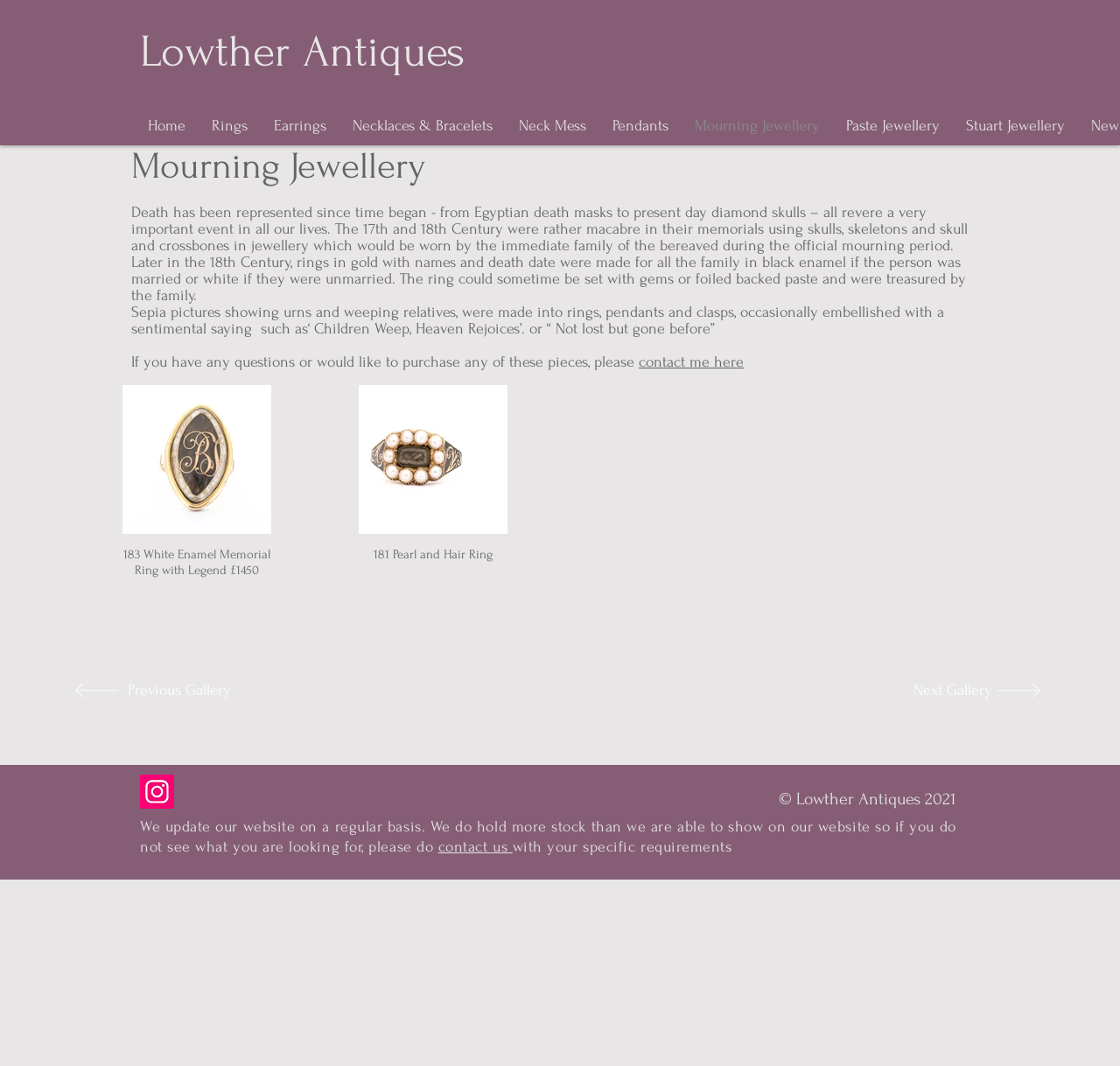Please give a succinct answer to the question in one word or phrase:
What type of jewelry is the website primarily selling?

Mourning Jewellery